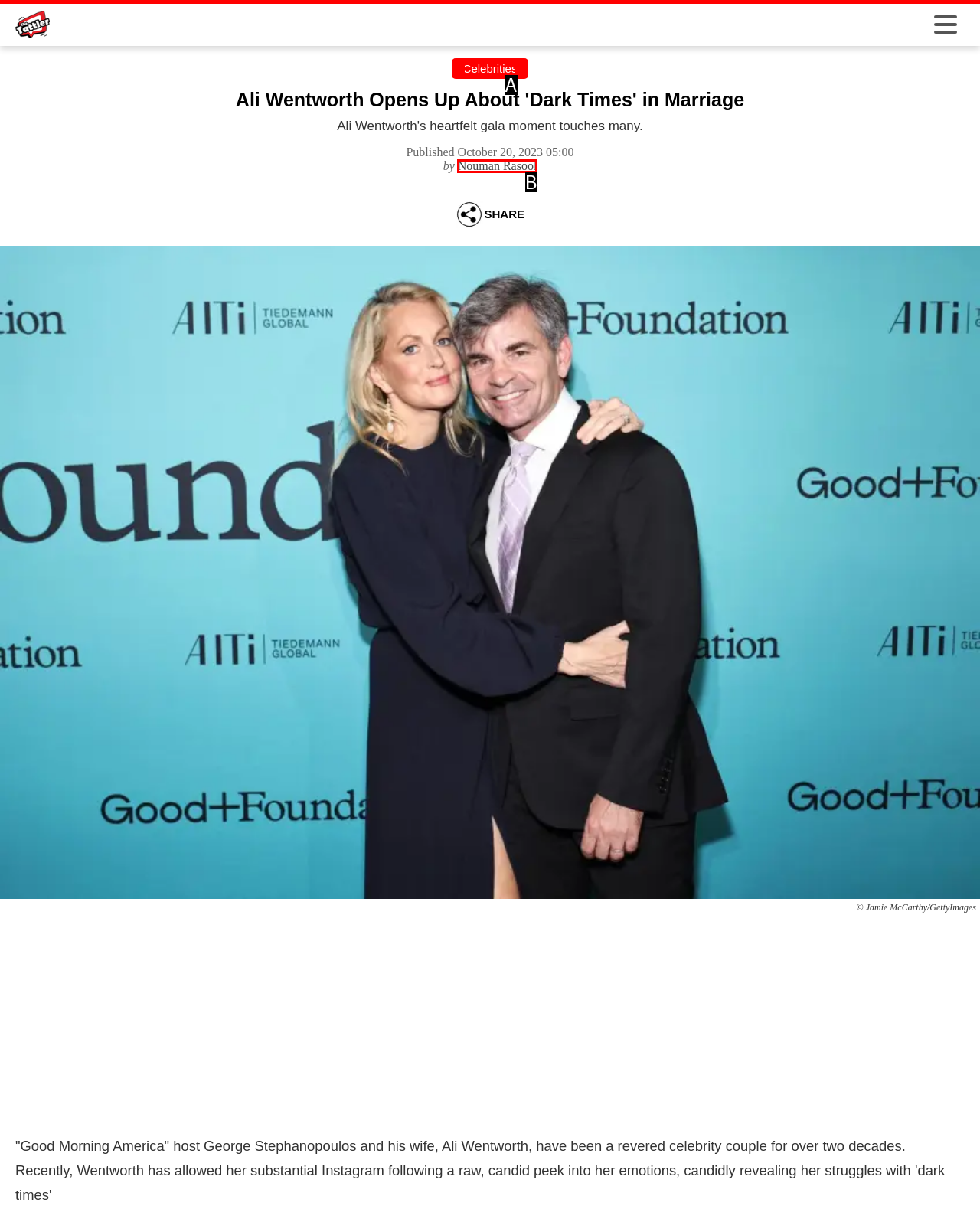Tell me which one HTML element best matches the description: Nouman Rasool
Answer with the option's letter from the given choices directly.

B